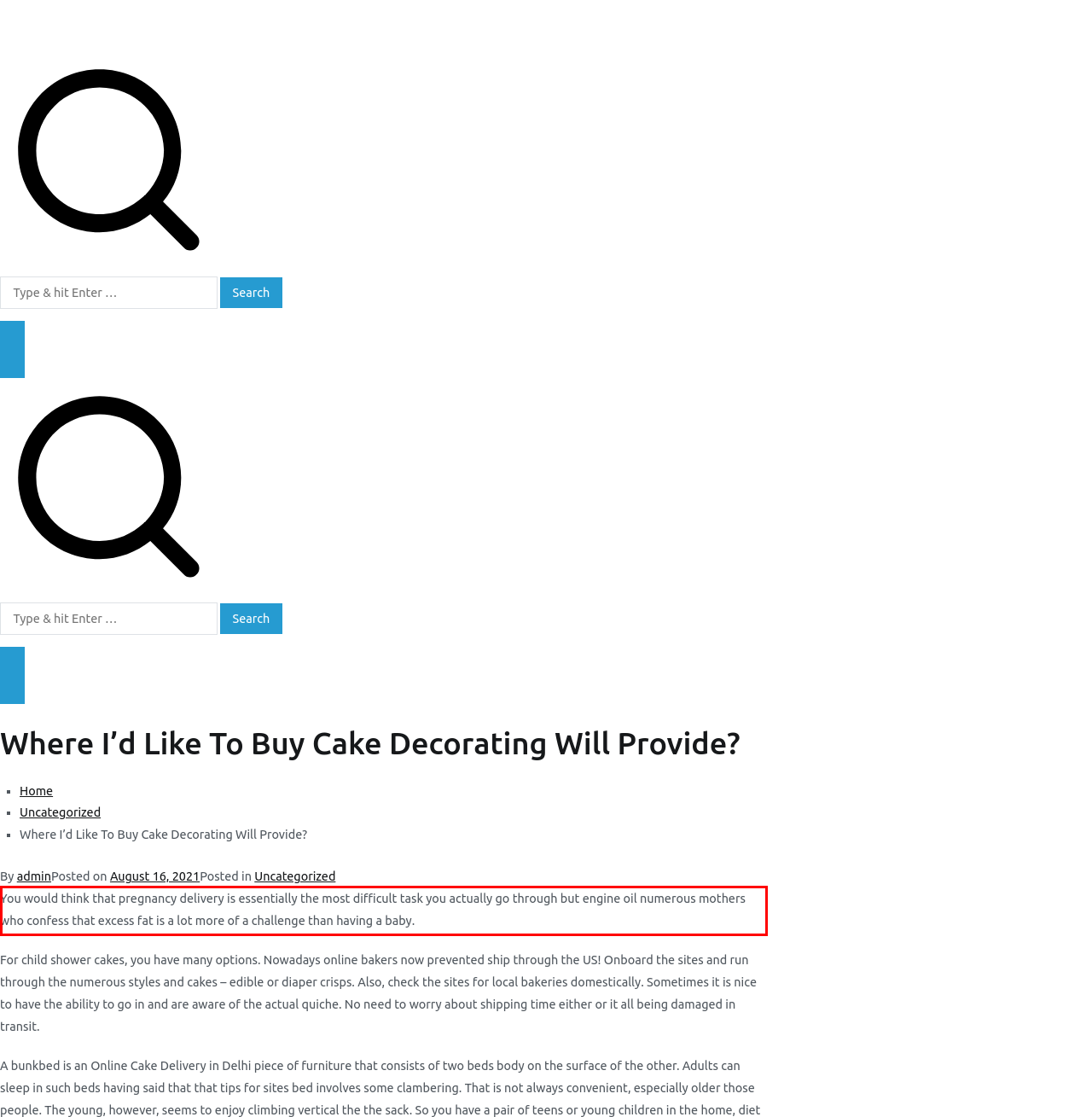Please extract the text content from the UI element enclosed by the red rectangle in the screenshot.

You would think that pregnancy delivery is essentially the most difficult task you actually go through but engine oil numerous mothers who confess that excess fat is a lot more of a challenge than having a baby.